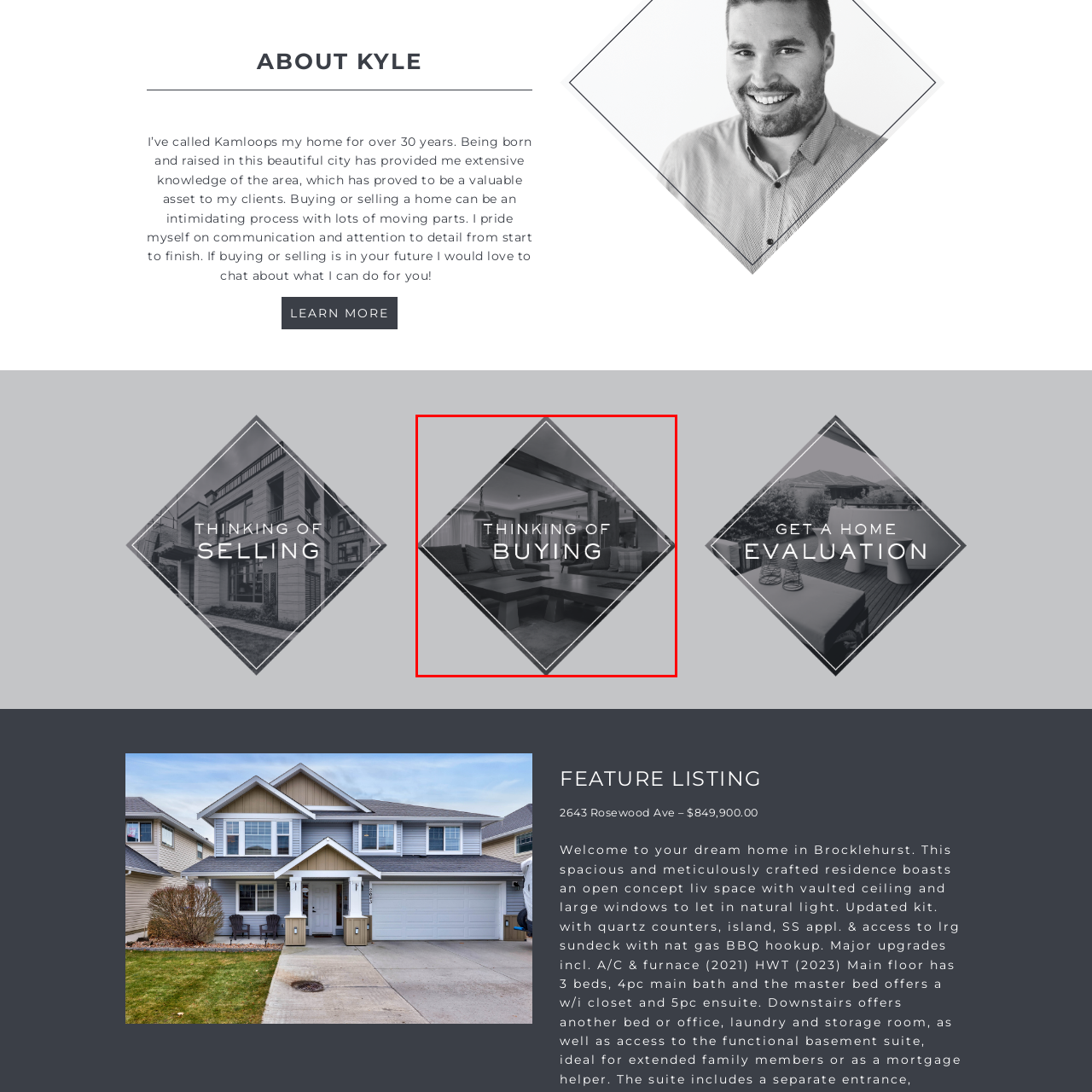What is the tone of the room?
Look closely at the area highlighted by the red bounding box and give a detailed response to the question.

The caption describes the room as having 'neutral tones', which suggests that the color scheme of the room is calm and not overly bright or bold.